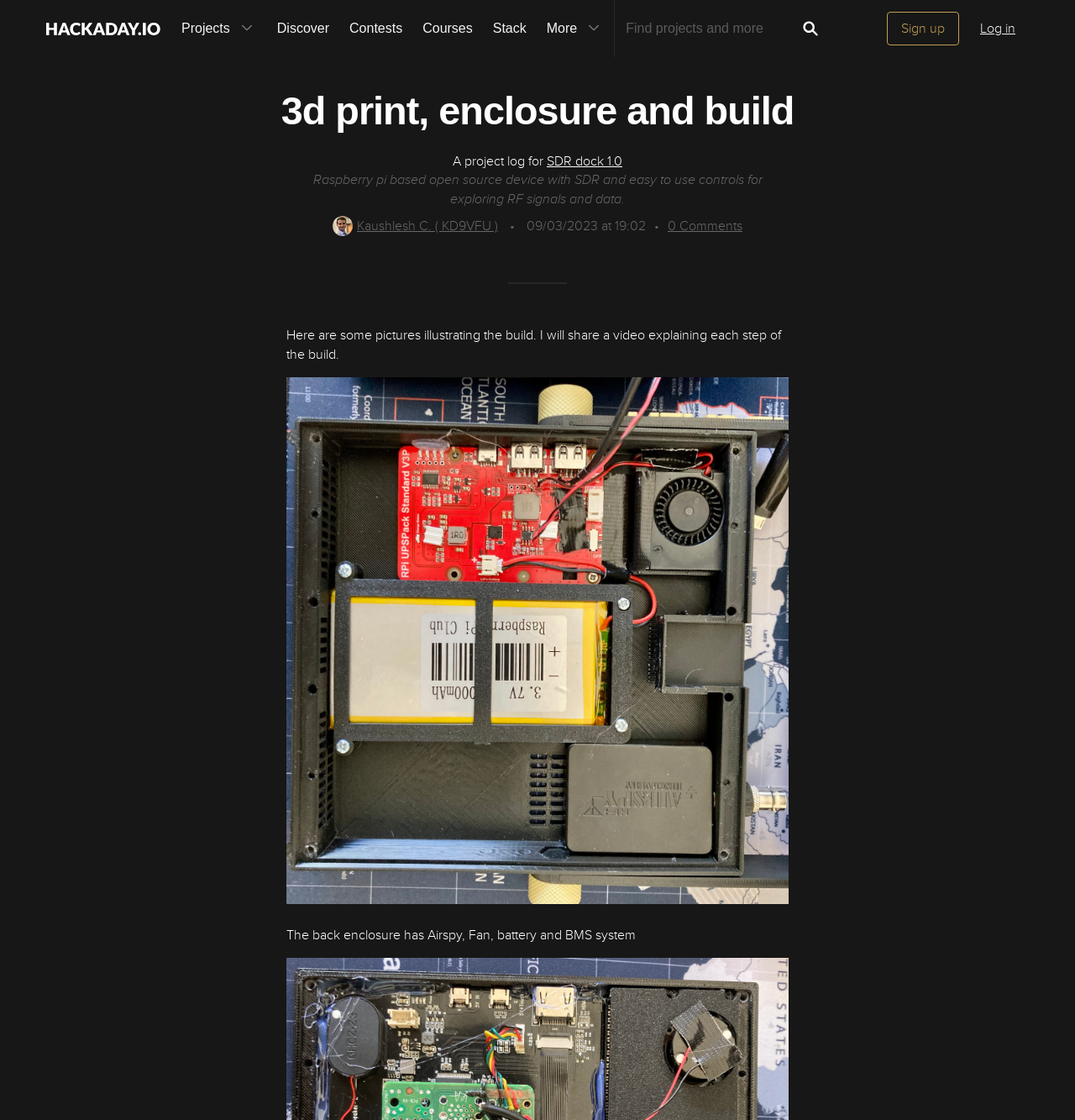Pinpoint the bounding box coordinates of the area that must be clicked to complete this instruction: "Click on the Hackaday.io logo".

[0.042, 0.019, 0.15, 0.032]